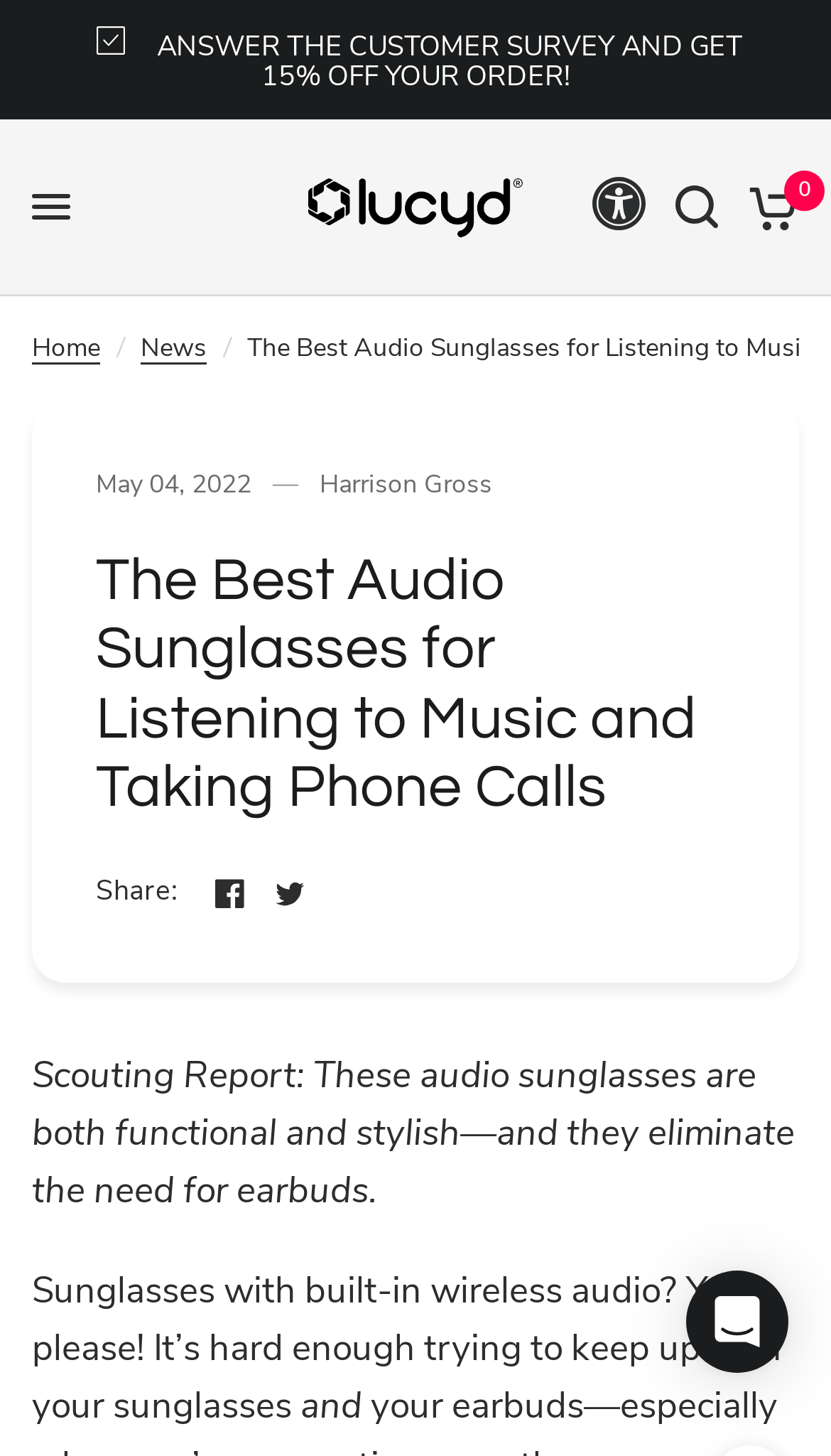Please determine the main heading text of this webpage.

The Best Audio Sunglasses for Listening to Music and Taking Phone Calls